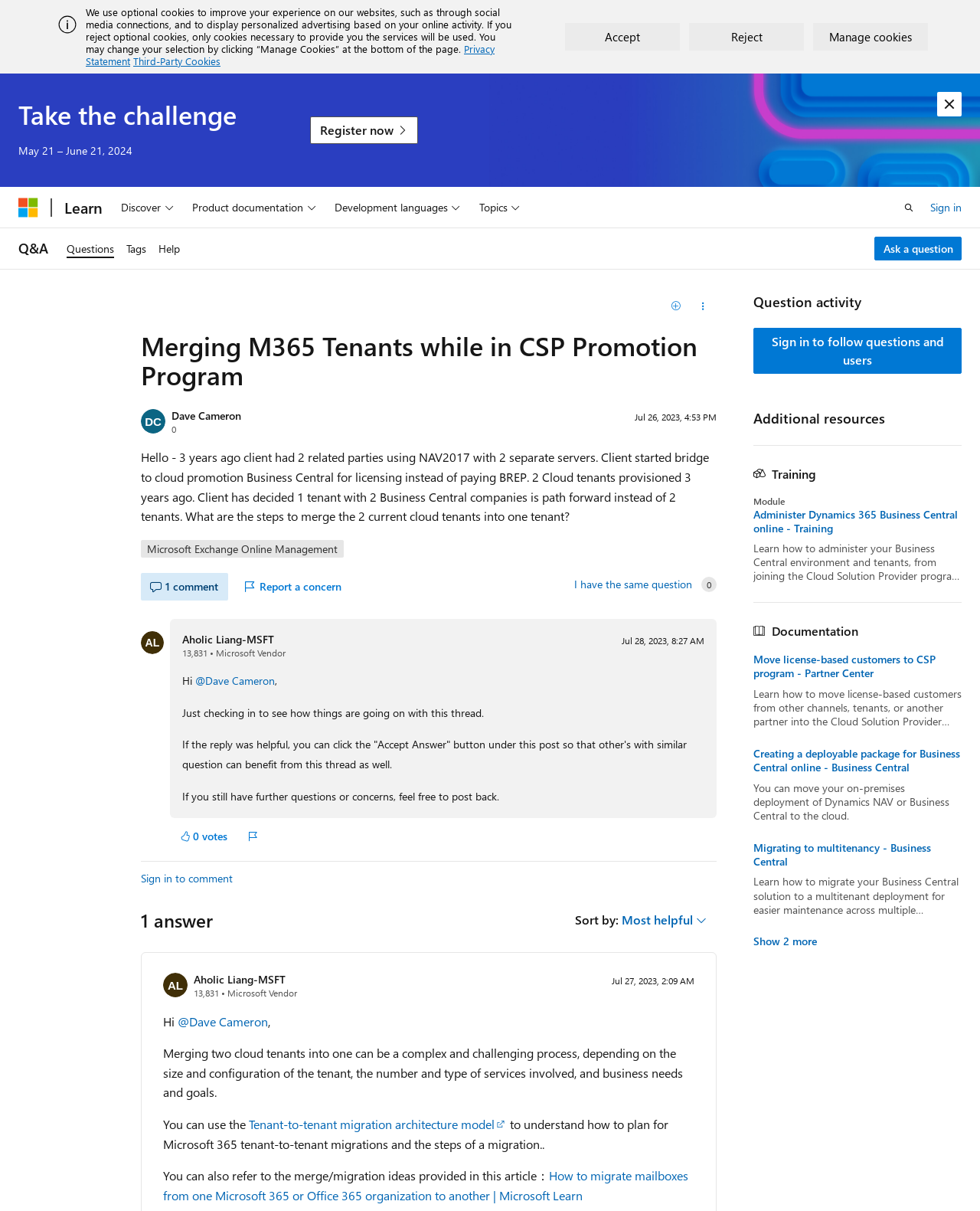Locate the UI element described by Report a concern and provide its bounding box coordinates. Use the format (top-left x, top-left y, bottom-right x, bottom-right y) with all values as floating point numbers between 0 and 1.

[0.244, 0.681, 0.272, 0.701]